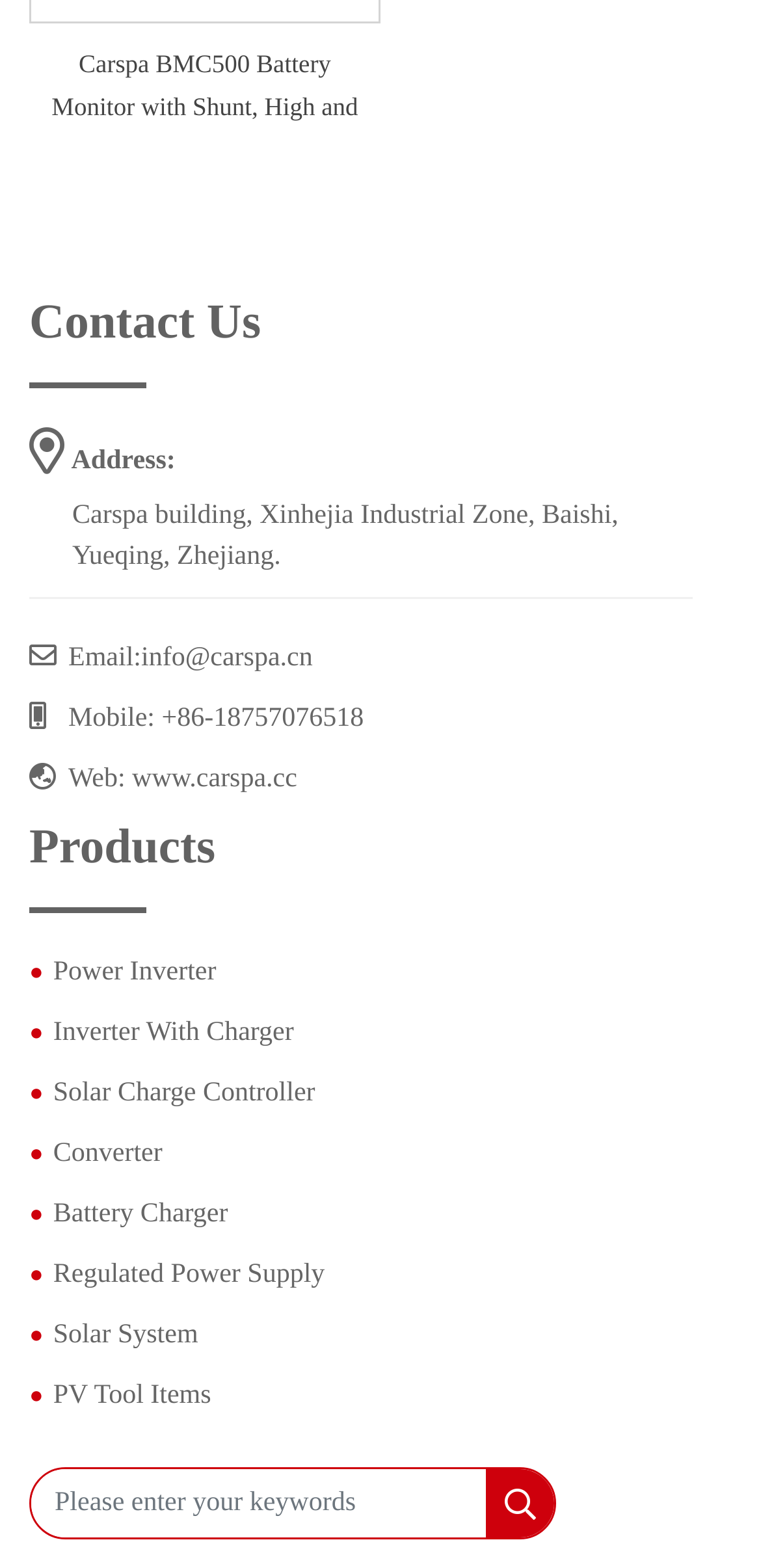Please find the bounding box coordinates of the element that must be clicked to perform the given instruction: "view power inverter product". The coordinates should be four float numbers from 0 to 1, i.e., [left, top, right, bottom].

[0.07, 0.611, 0.284, 0.63]